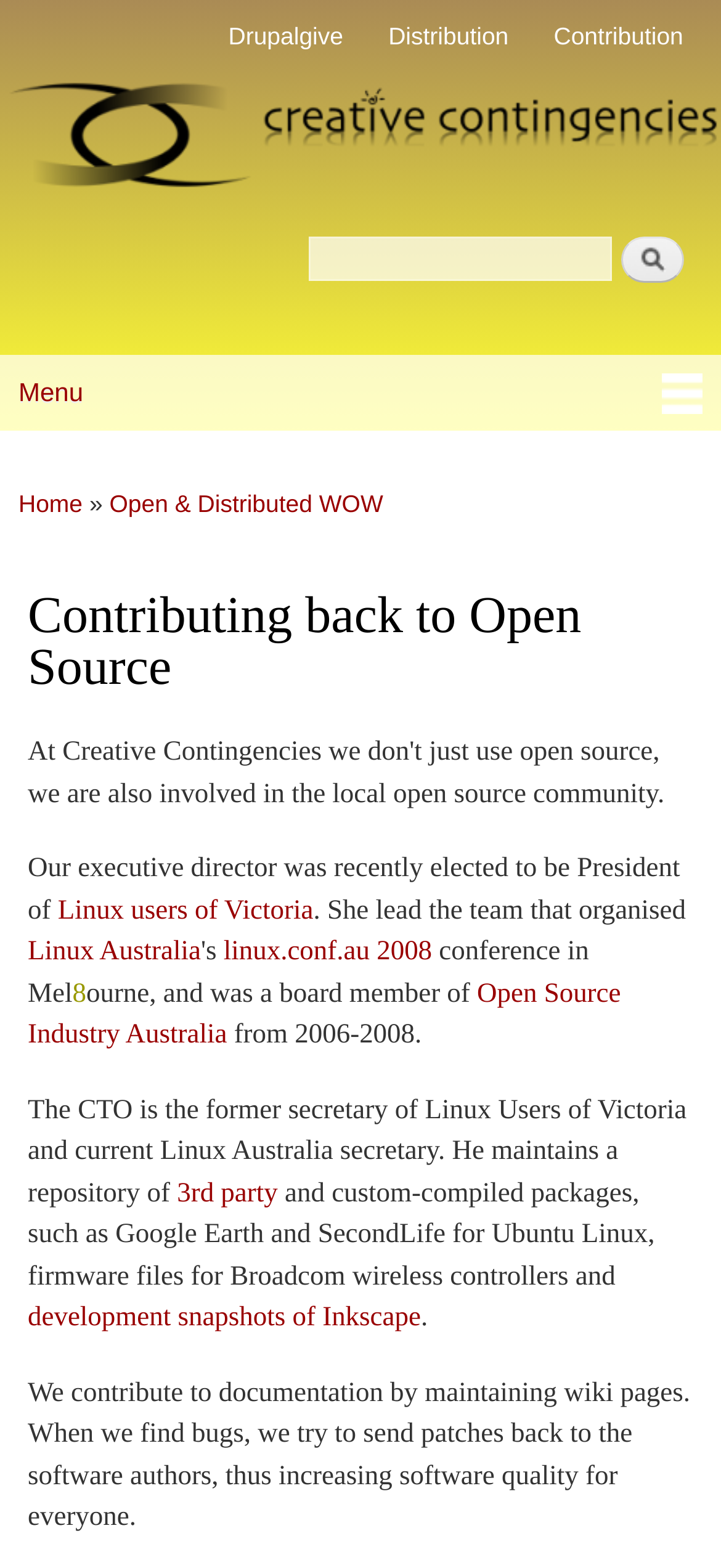Determine the bounding box coordinates of the clickable region to follow the instruction: "Read about Contribution".

[0.741, 0.0, 0.974, 0.047]